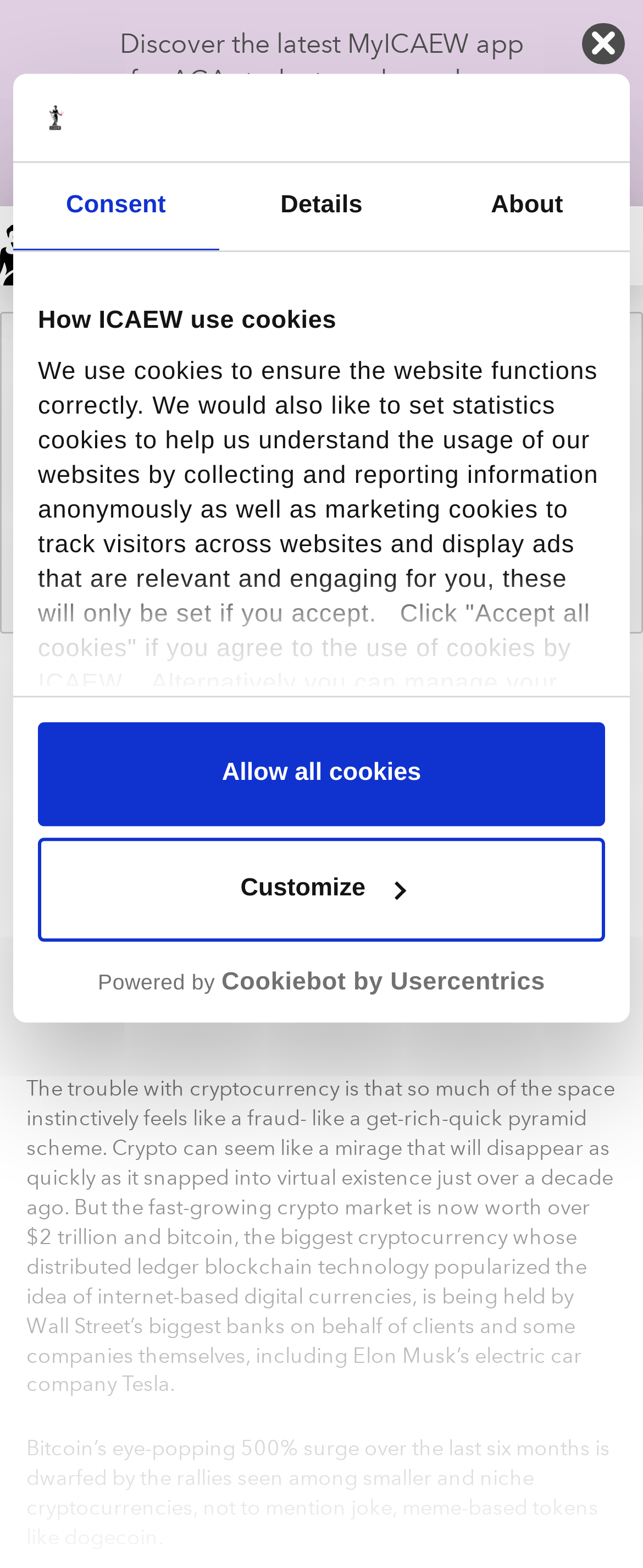Show the bounding box coordinates of the region that should be clicked to follow the instruction: "Click the 'HOME' link."

[0.0, 0.131, 0.328, 0.182]